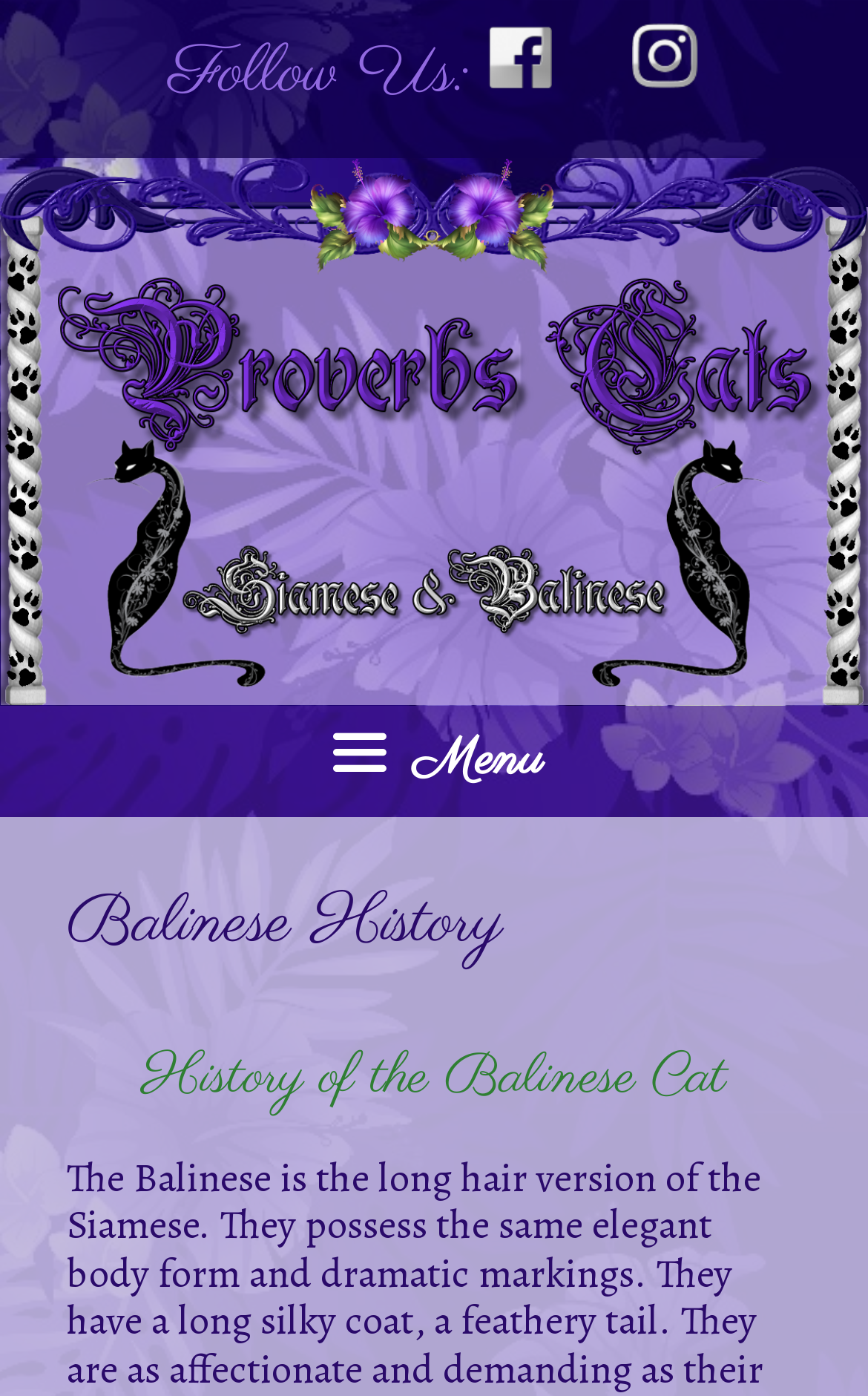Determine the bounding box for the described HTML element: "Menu". Ensure the coordinates are four float numbers between 0 and 1 in the format [left, top, right, bottom].

[0.0, 0.505, 1.0, 0.585]